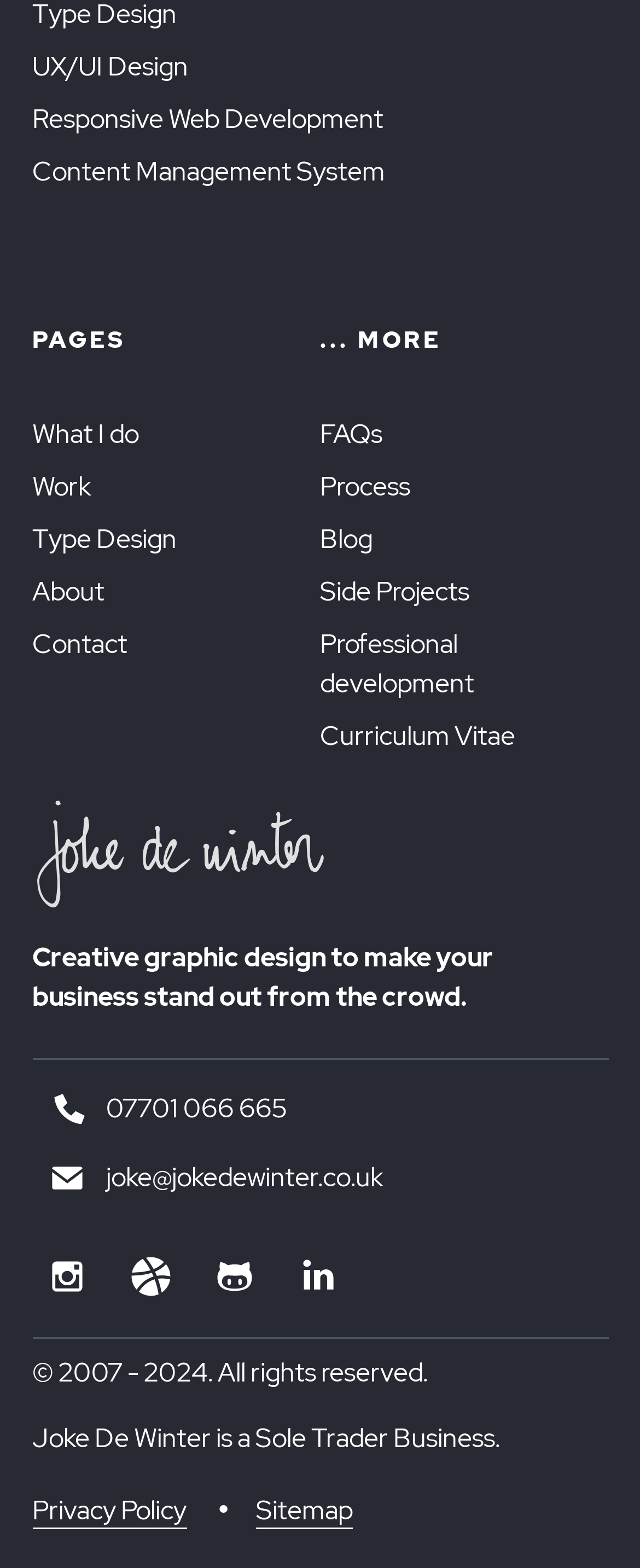From the given element description: "Contact", find the bounding box for the UI element. Provide the coordinates as four float numbers between 0 and 1, in the order [left, top, right, bottom].

[0.05, 0.4, 0.199, 0.422]